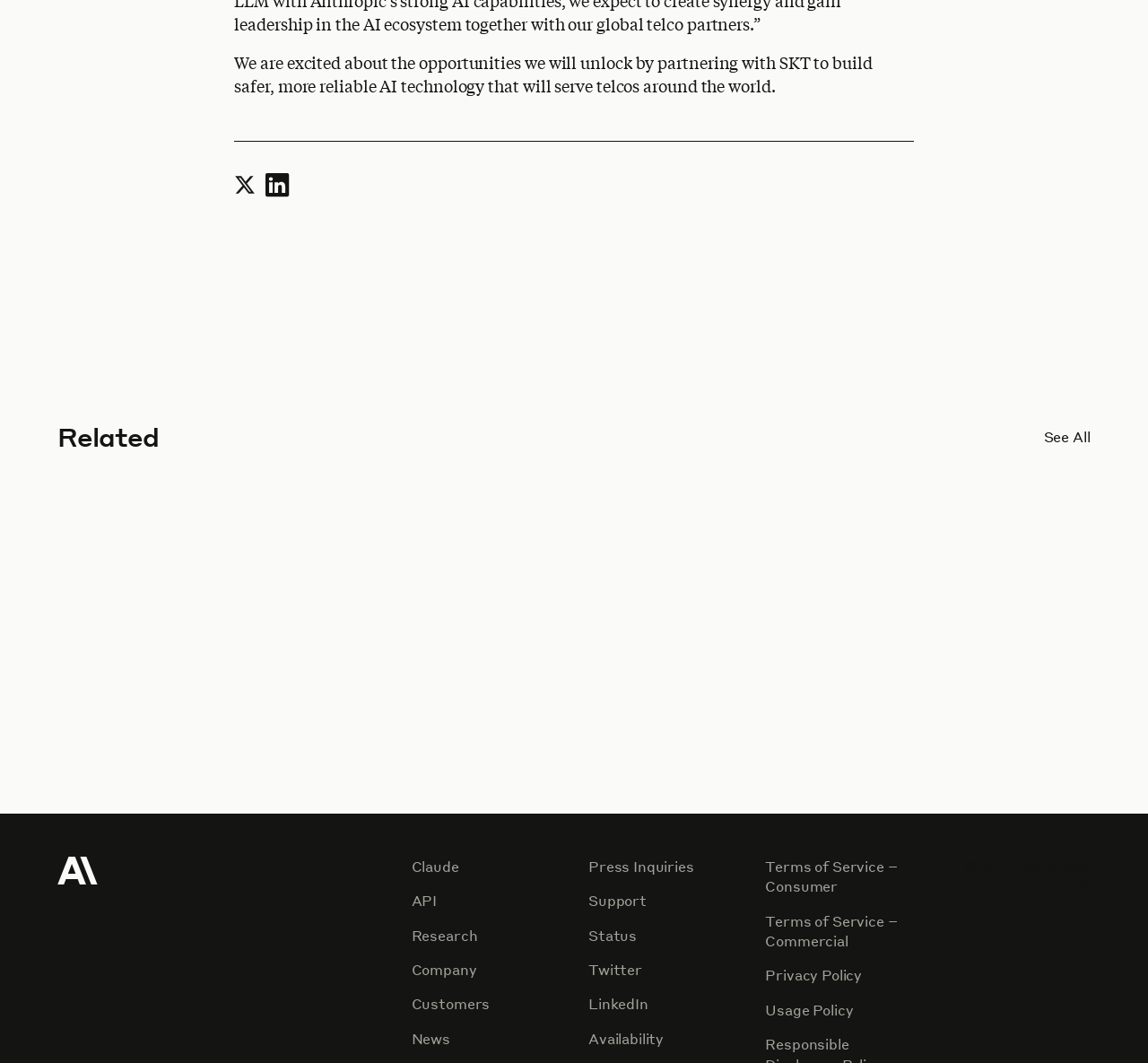Please identify the coordinates of the bounding box that should be clicked to fulfill this instruction: "Follow on LinkedIn".

[0.512, 0.935, 0.565, 0.954]